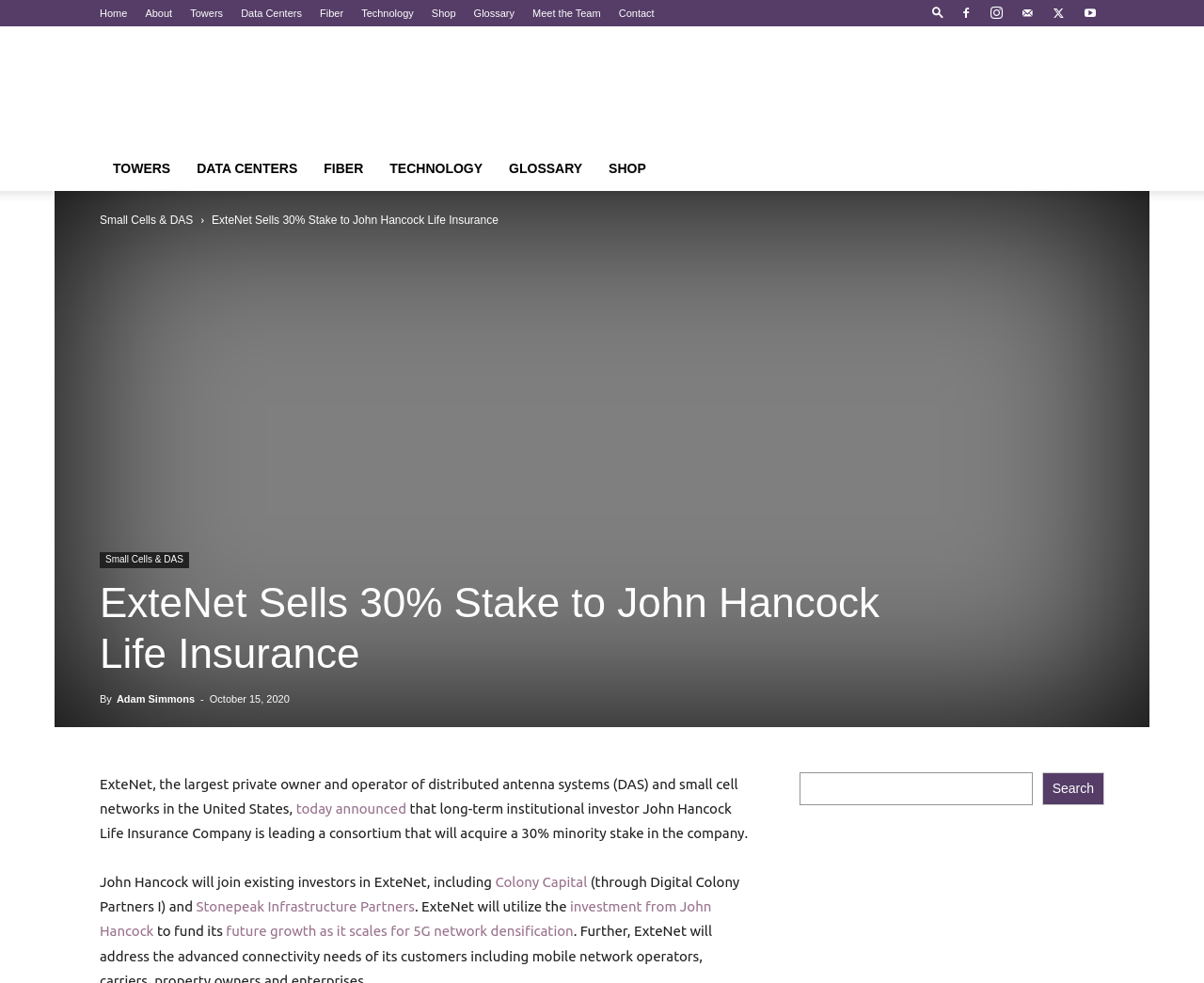Generate a thorough description of the webpage.

The webpage is about ExteNet, a company that owns and operates distributed antenna systems and small cell networks. At the top, there is a navigation menu with 9 links: "Home", "About", "Towers", "Data Centers", "Fiber", "Technology", "Shop", "Glossary", and "Meet the Team", followed by a search button. On the top right, there are 6 social media links.

Below the navigation menu, there is a large section with a title "ExteNet Sells 30% Stake to John Hancock Life Insurance" in a large font. Under the title, there is a subtitle "By Adam Simmons" with the date "October 15, 2020".

The main content of the webpage is a news article about ExteNet selling a 30% minority stake to John Hancock Life Insurance Company. The article is divided into several paragraphs, with links to related topics such as "Small Cells & DAS" and companies like "Colony Capital" and "Stonepeak Infrastructure Partners". The article explains that John Hancock will join existing investors in ExteNet and that the investment will be used to fund ExteNet's future growth.

On the right side of the webpage, there is a search box with a button labeled "Search".